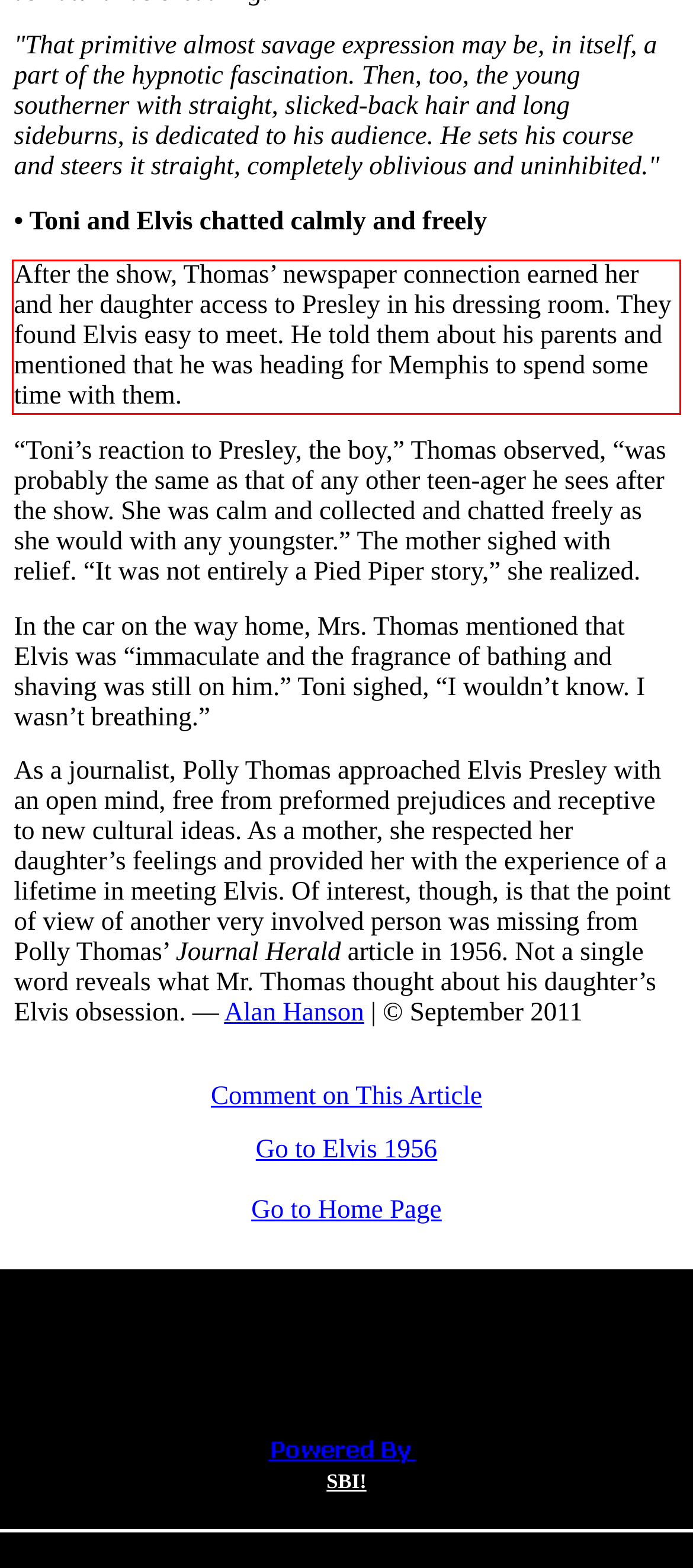Identify the red bounding box in the webpage screenshot and perform OCR to generate the text content enclosed.

After the show, Thomas’ newspaper connection earned her and her daughter access to Presley in his dressing room. They found Elvis easy to meet. He told them about his parents and mentioned that he was heading for Memphis to spend some time with them.